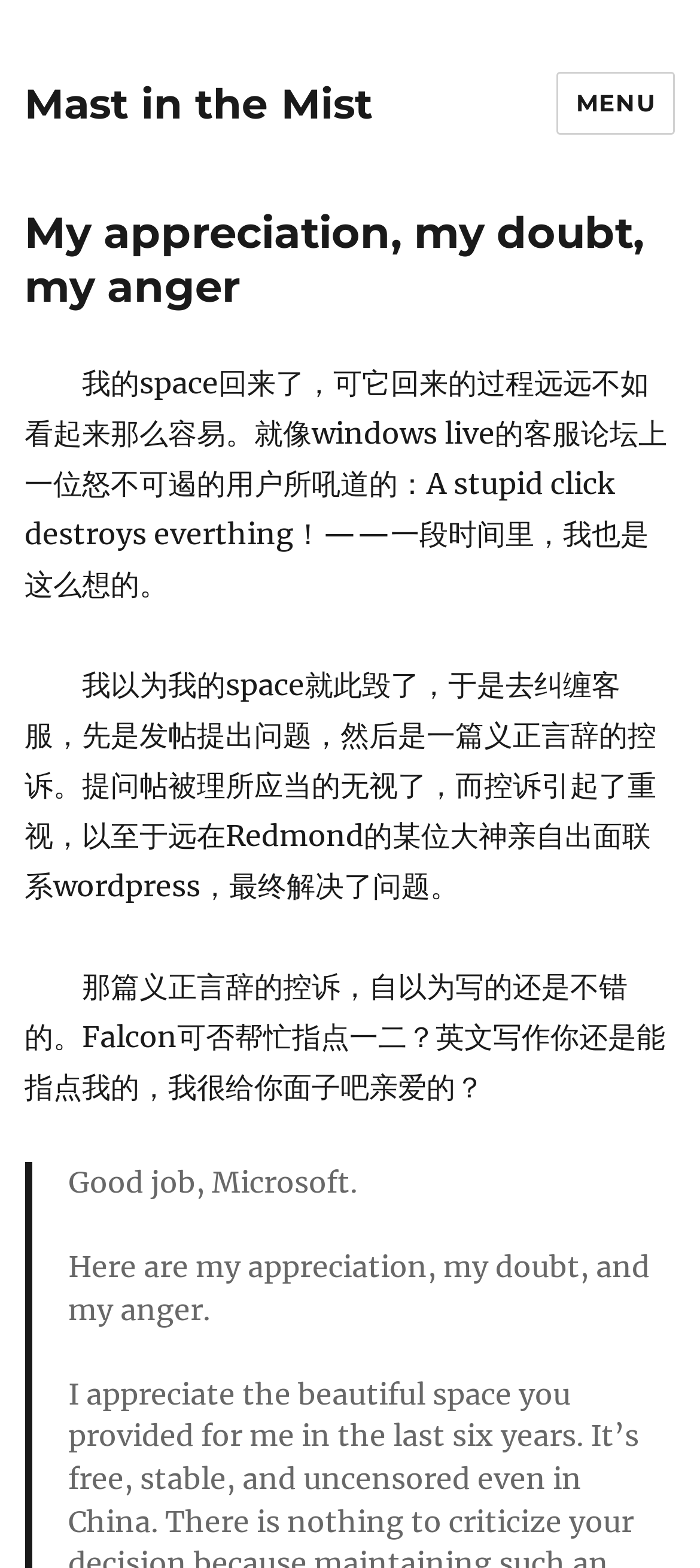What is the name of the blog or website?
Please provide a comprehensive answer to the question based on the webpage screenshot.

The name of the blog or website can be found in the link element with the text 'Mast in the Mist' at the top of the webpage, which suggests that it is the title of the website.